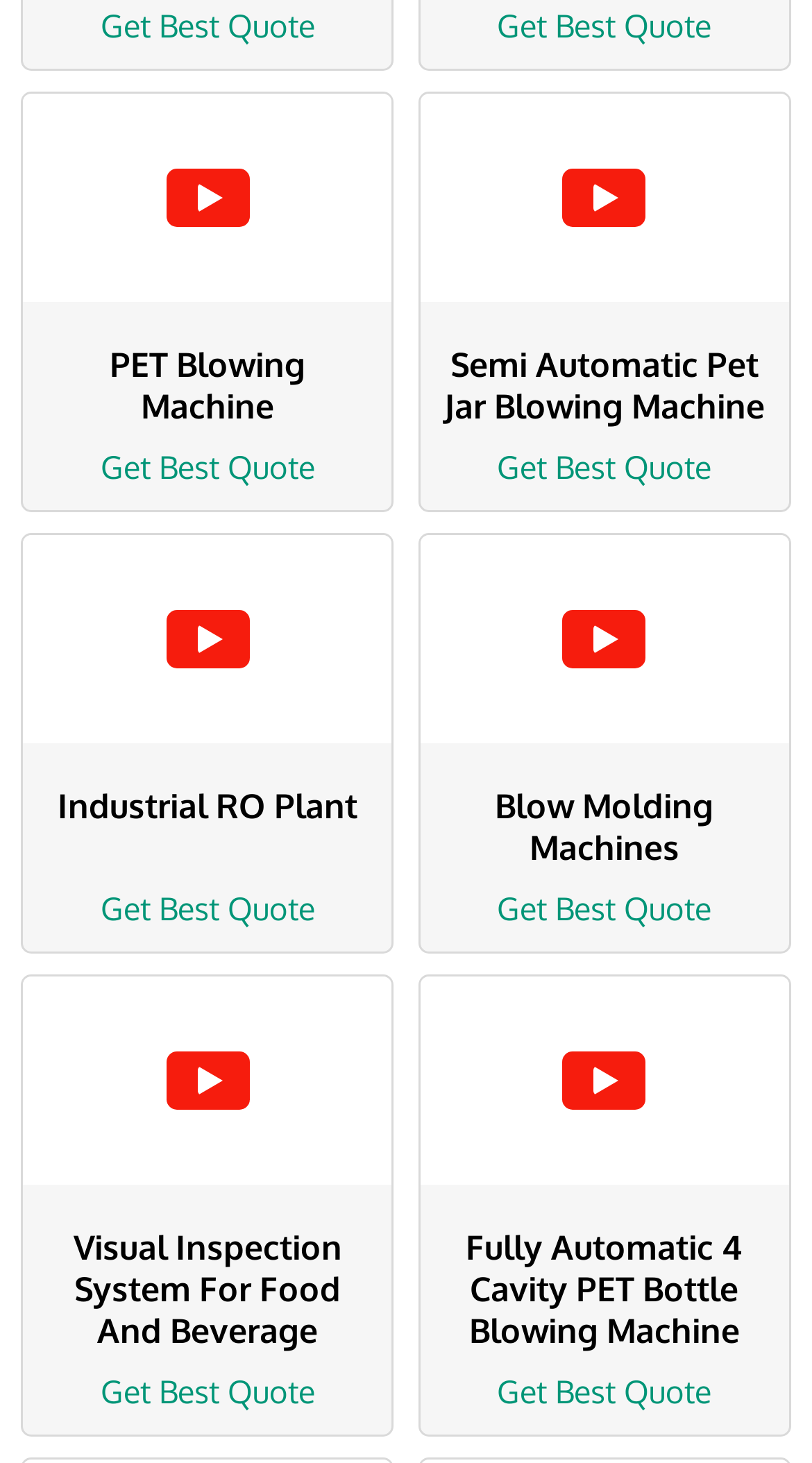Show me the bounding box coordinates of the clickable region to achieve the task as per the instruction: "Learn more about 'Blow Molding Machines'".

[0.517, 0.508, 0.972, 0.608]